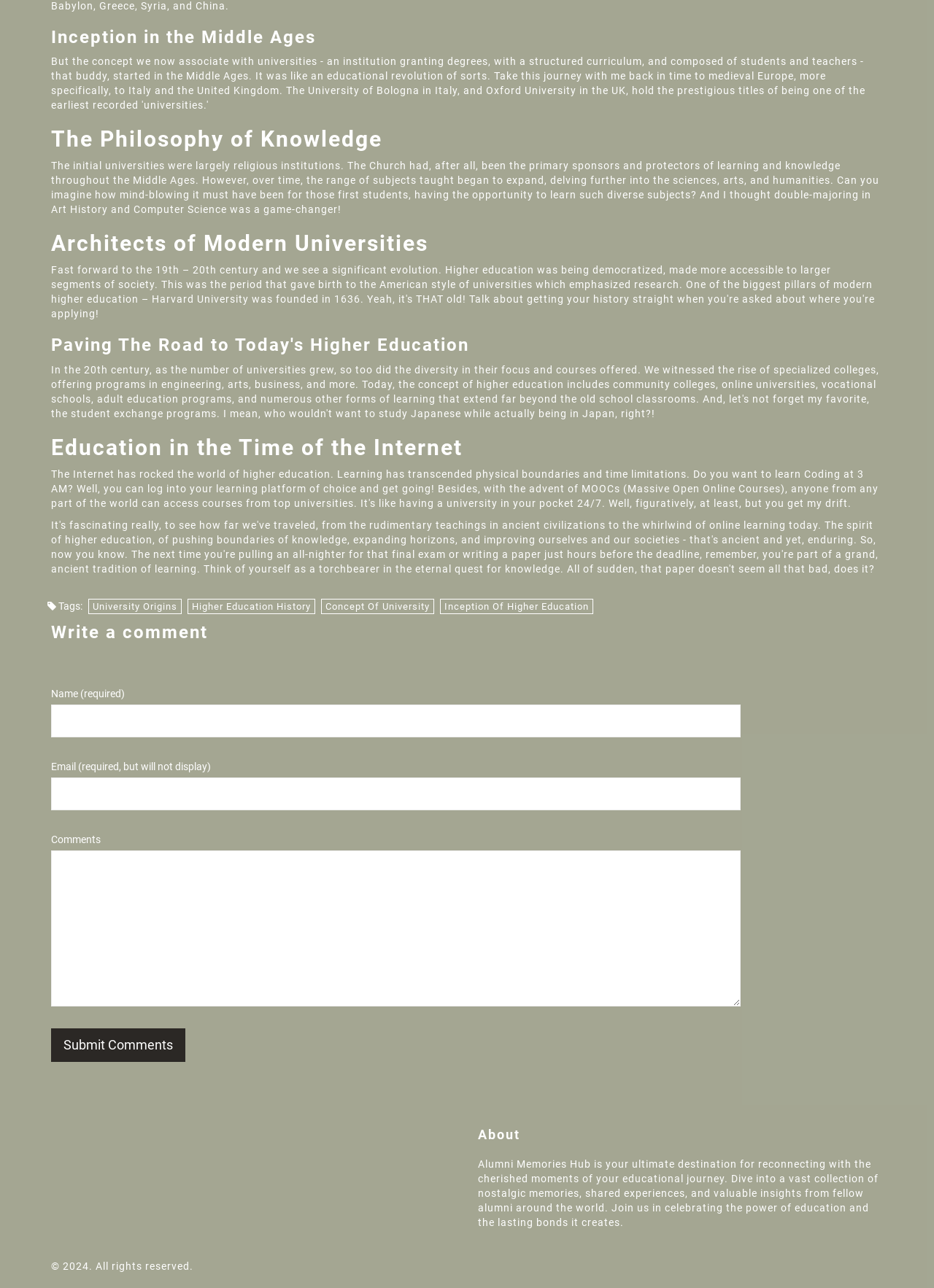Use a single word or phrase to answer this question: 
What is the purpose of the 'Comments' section?

To leave a comment